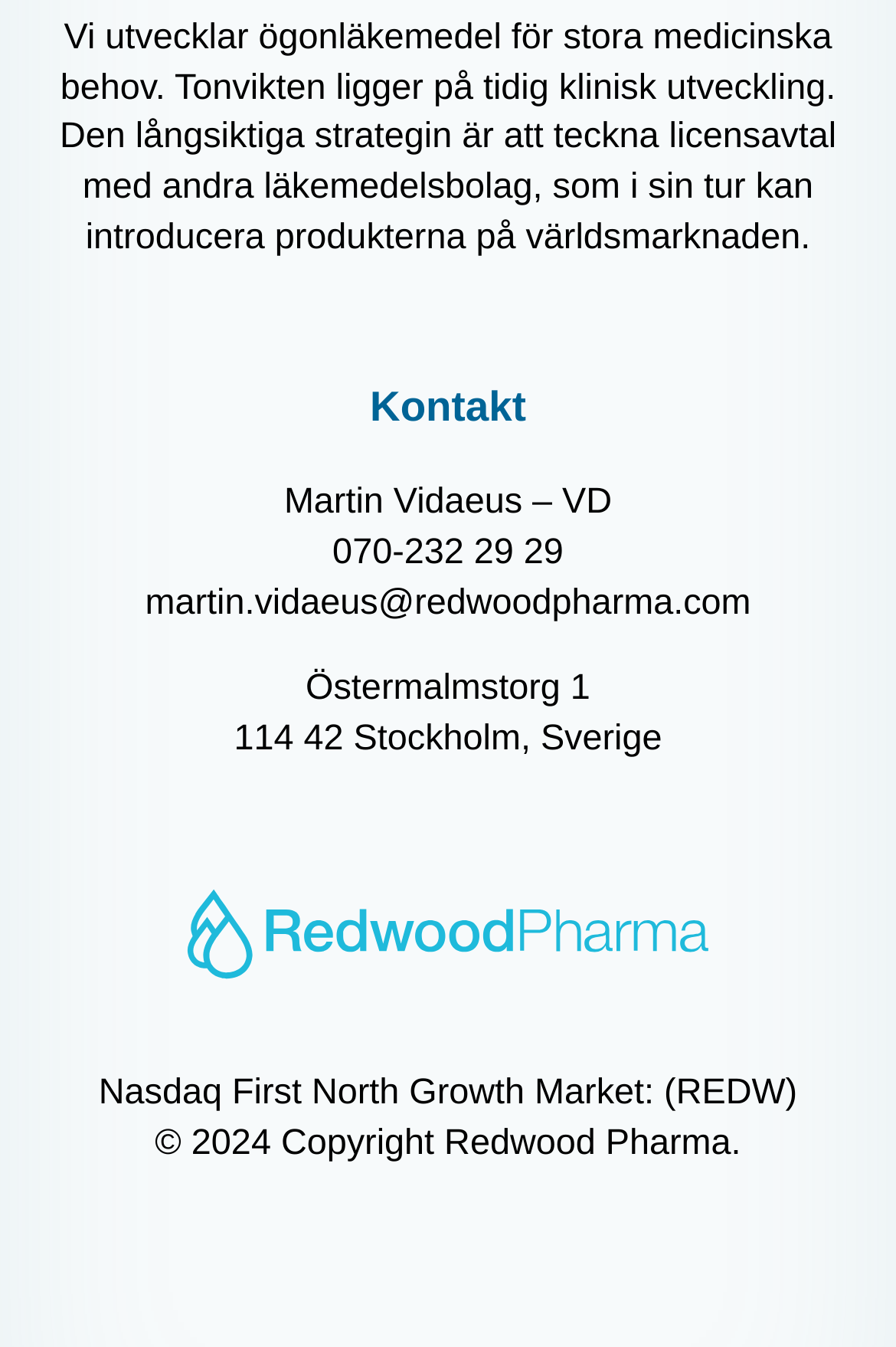Use a single word or phrase to answer the question:
What is the company's stock market listing?

Nasdaq First North Growth Market